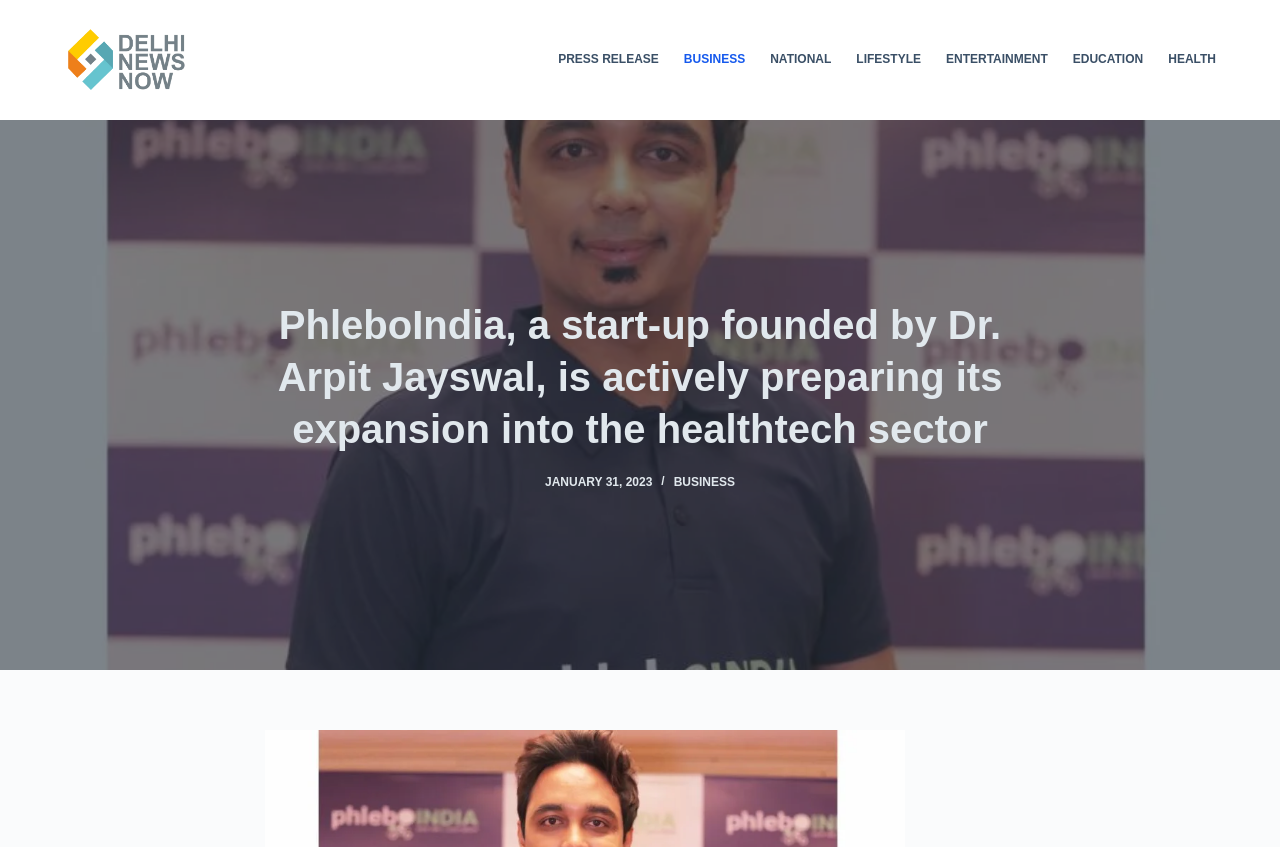Could you highlight the region that needs to be clicked to execute the instruction: "View recent changes"?

None